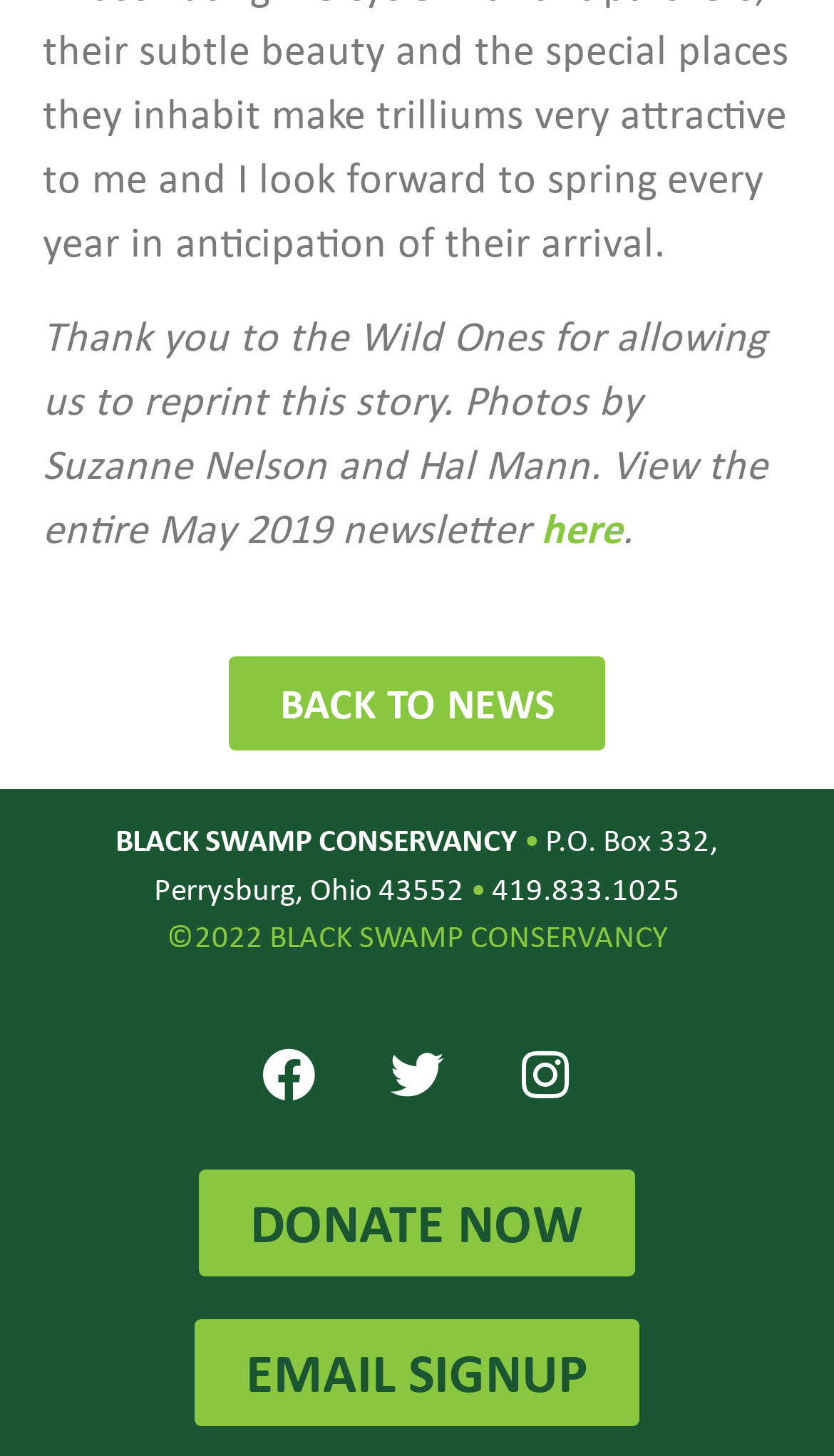What social media platforms is the conservancy on? Analyze the screenshot and reply with just one word or a short phrase.

Facebook, Twitter, Instagram